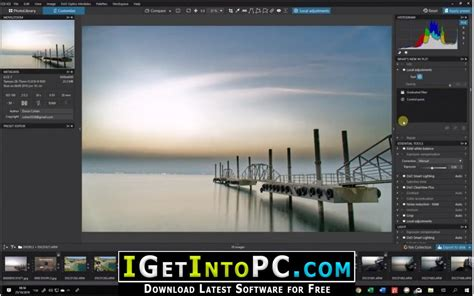Give a detailed explanation of what is happening in the image.

The image showcases the interface of DxO PhotoLab 3.3.0, highlighting its powerful photo editing capabilities. On the left side, a detailed panel displays tools and options for enhancing images, such as exposure adjustments and color grading. The central area features a serene landscape photograph of a dock extending into a calm body of water, drawn in soft hues that evoke a tranquil atmosphere. Above the image, various graphical tools for manipulation and enhancement are visible, promoting the software’s user-friendly design for photographers. Text at the bottom of the image promotes the software with the URL "IGetIntoPC.com," encouraging visitors to download the latest version. This captures the essence of professional photo editing and appeals to photography enthusiasts seeking advanced editing tools.